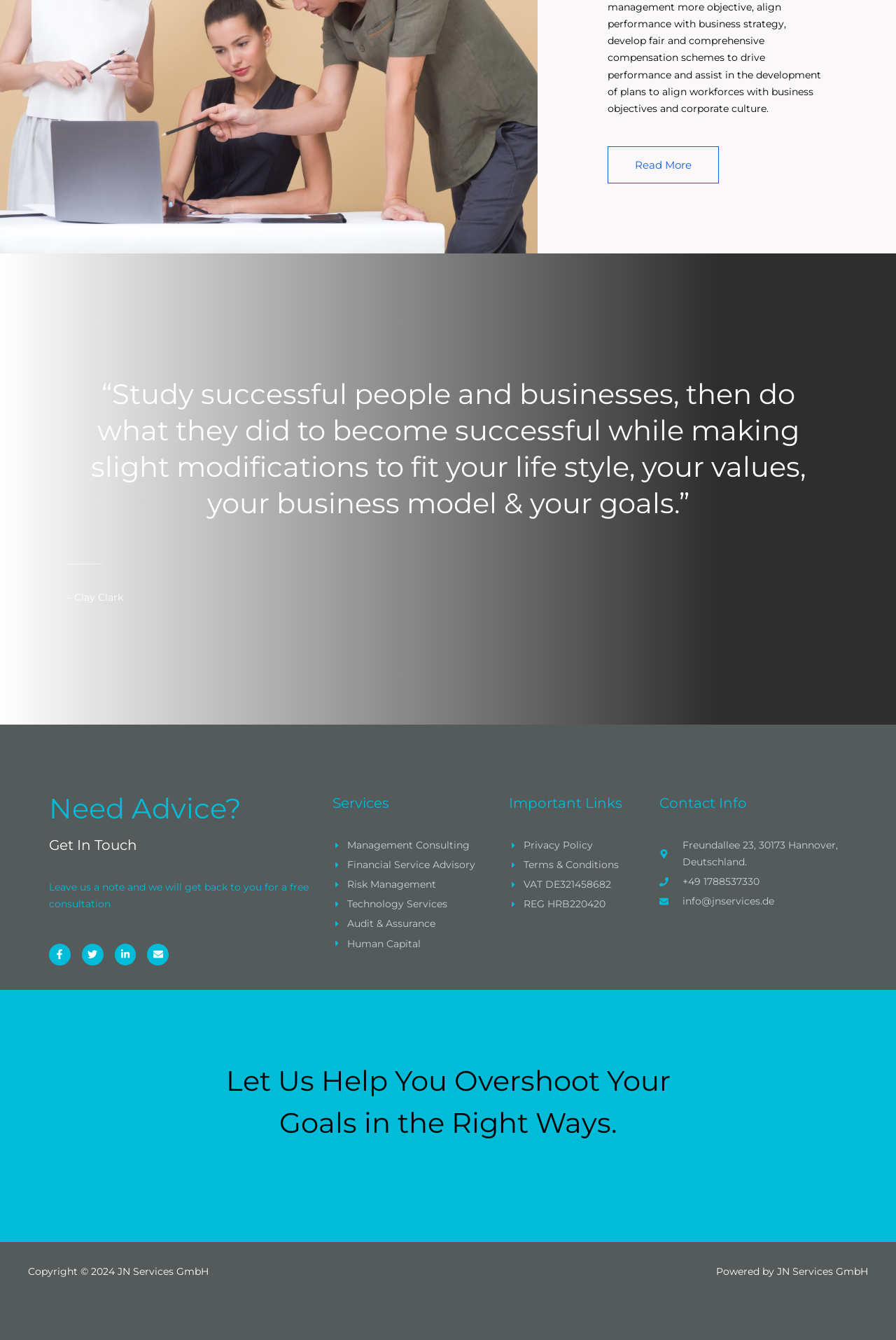Carefully examine the image and provide an in-depth answer to the question: What is the address of JN Services GmbH?

The address is mentioned in the static text element with bounding box coordinates [0.762, 0.626, 0.935, 0.648] and it says 'Freundallee 23, 30173 Hannover, Deutschland'.